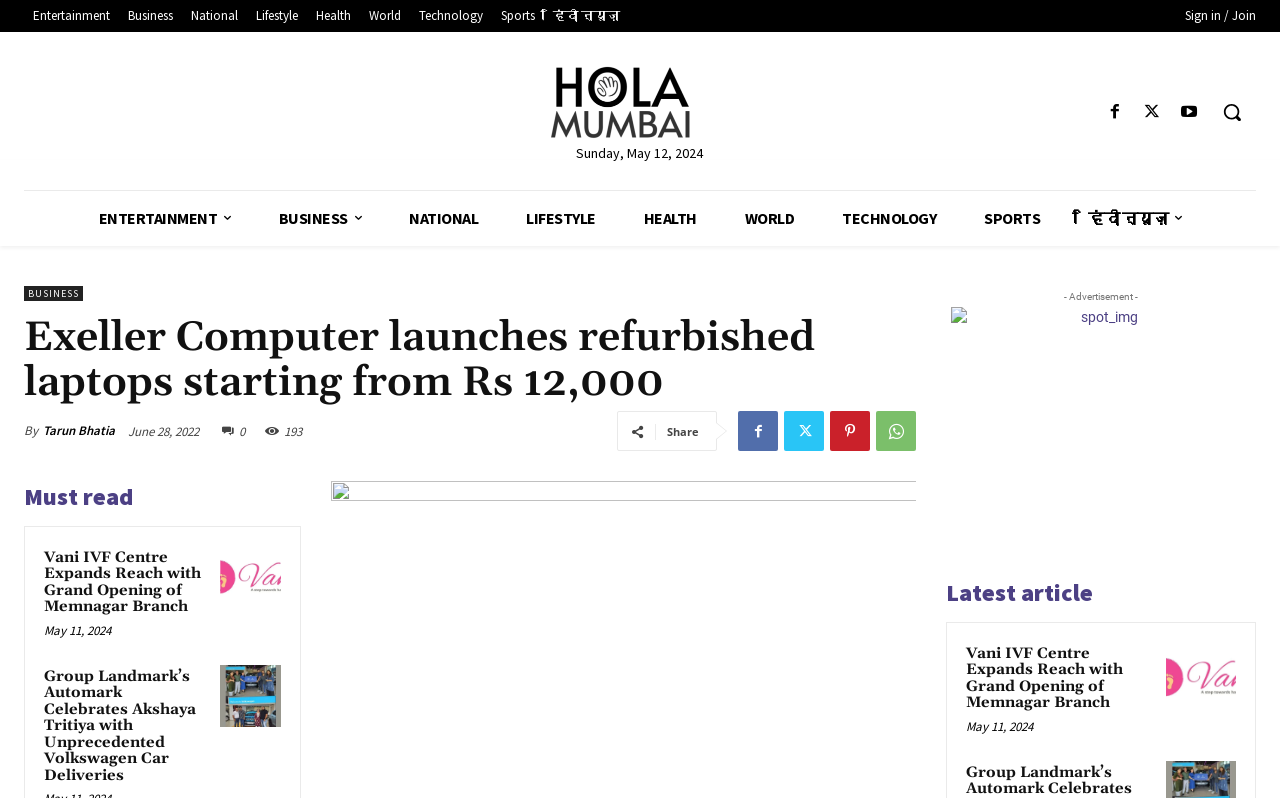Using floating point numbers between 0 and 1, provide the bounding box coordinates in the format (top-left x, top-left y, bottom-right x, bottom-right y). Locate the UI element described here: Tarun Bhatia

[0.034, 0.528, 0.09, 0.553]